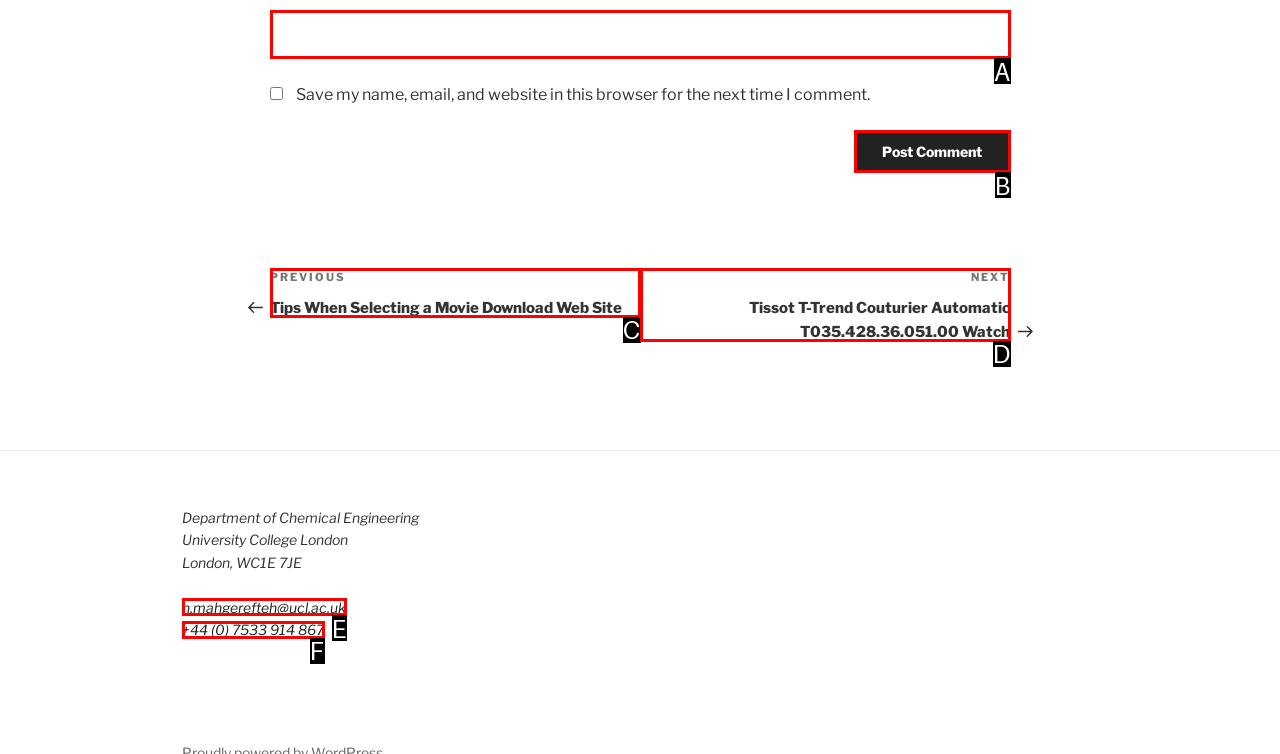Select the HTML element that corresponds to the description: +44 (0) 7533 914 867
Reply with the letter of the correct option from the given choices.

F